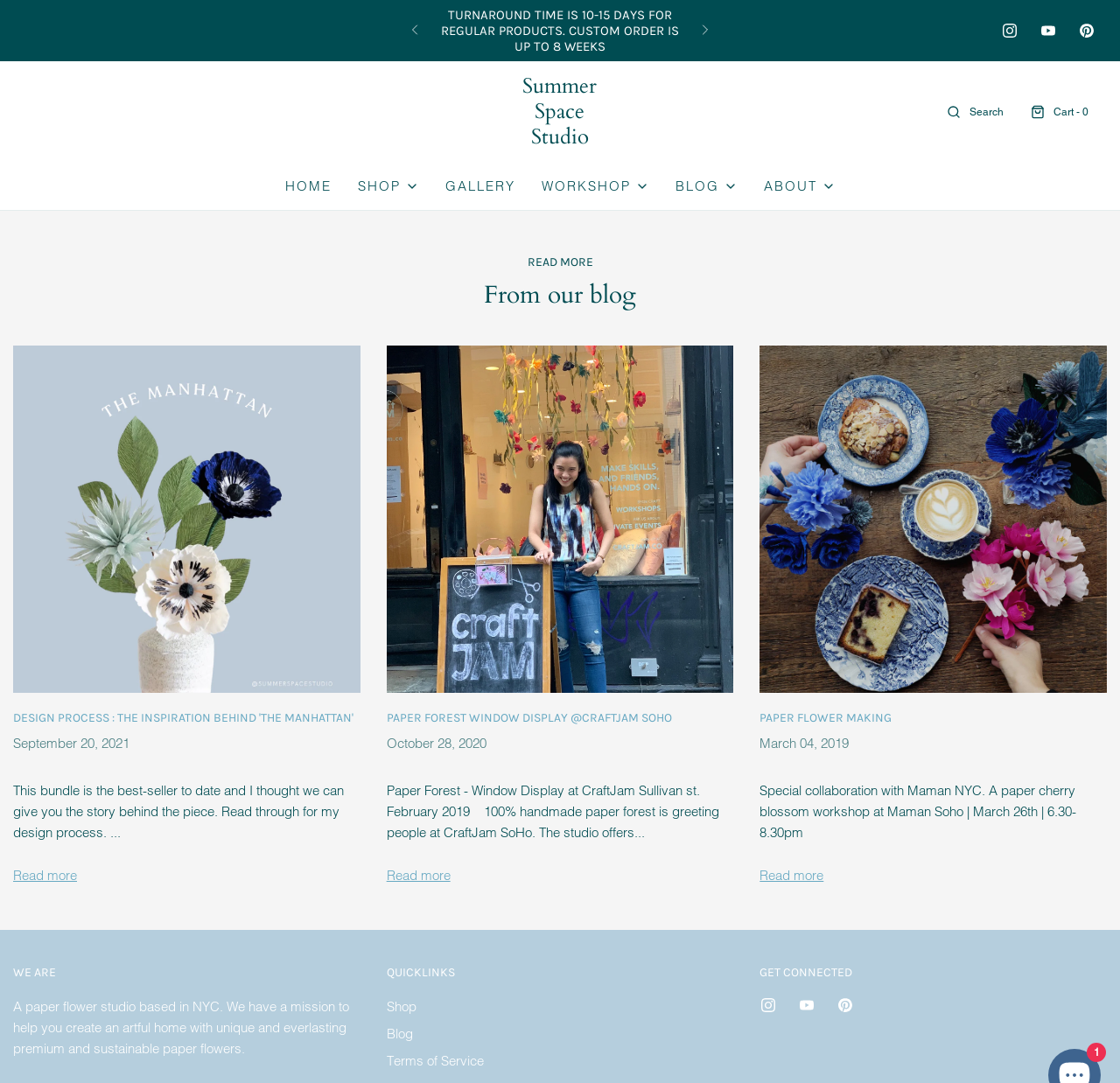Please determine the bounding box coordinates of the clickable area required to carry out the following instruction: "Click the link to Axiom Test Equipment". The coordinates must be four float numbers between 0 and 1, represented as [left, top, right, bottom].

None